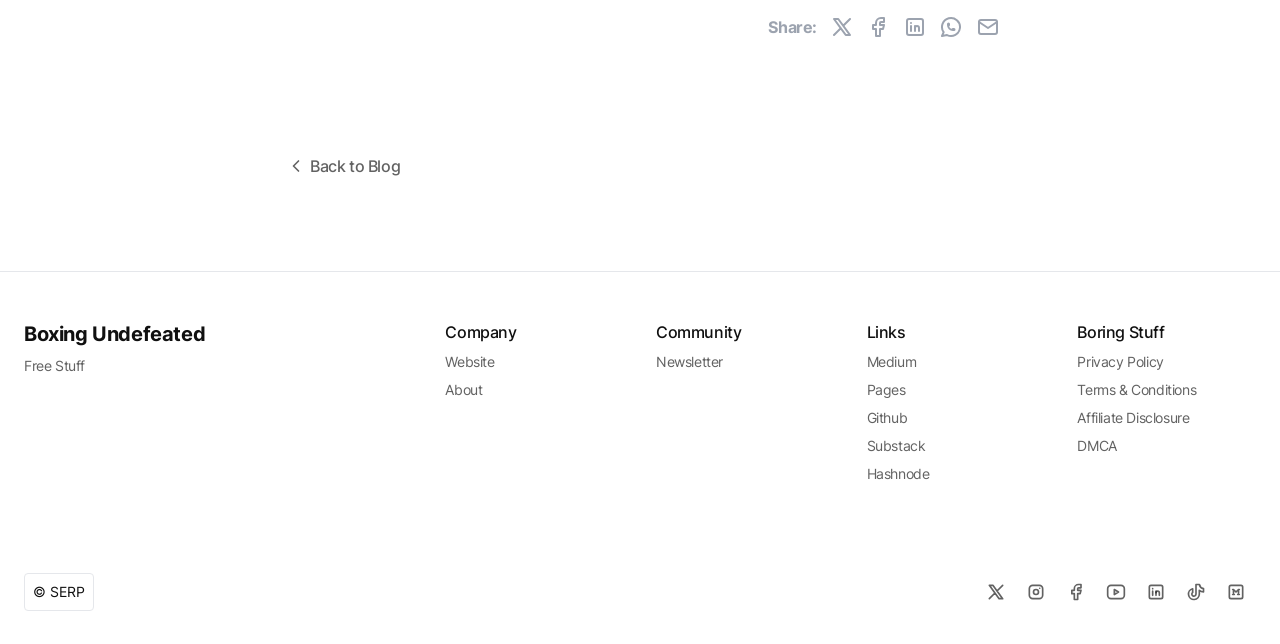Kindly respond to the following question with a single word or a brief phrase: 
What is the copyright information at the bottom?

SERP